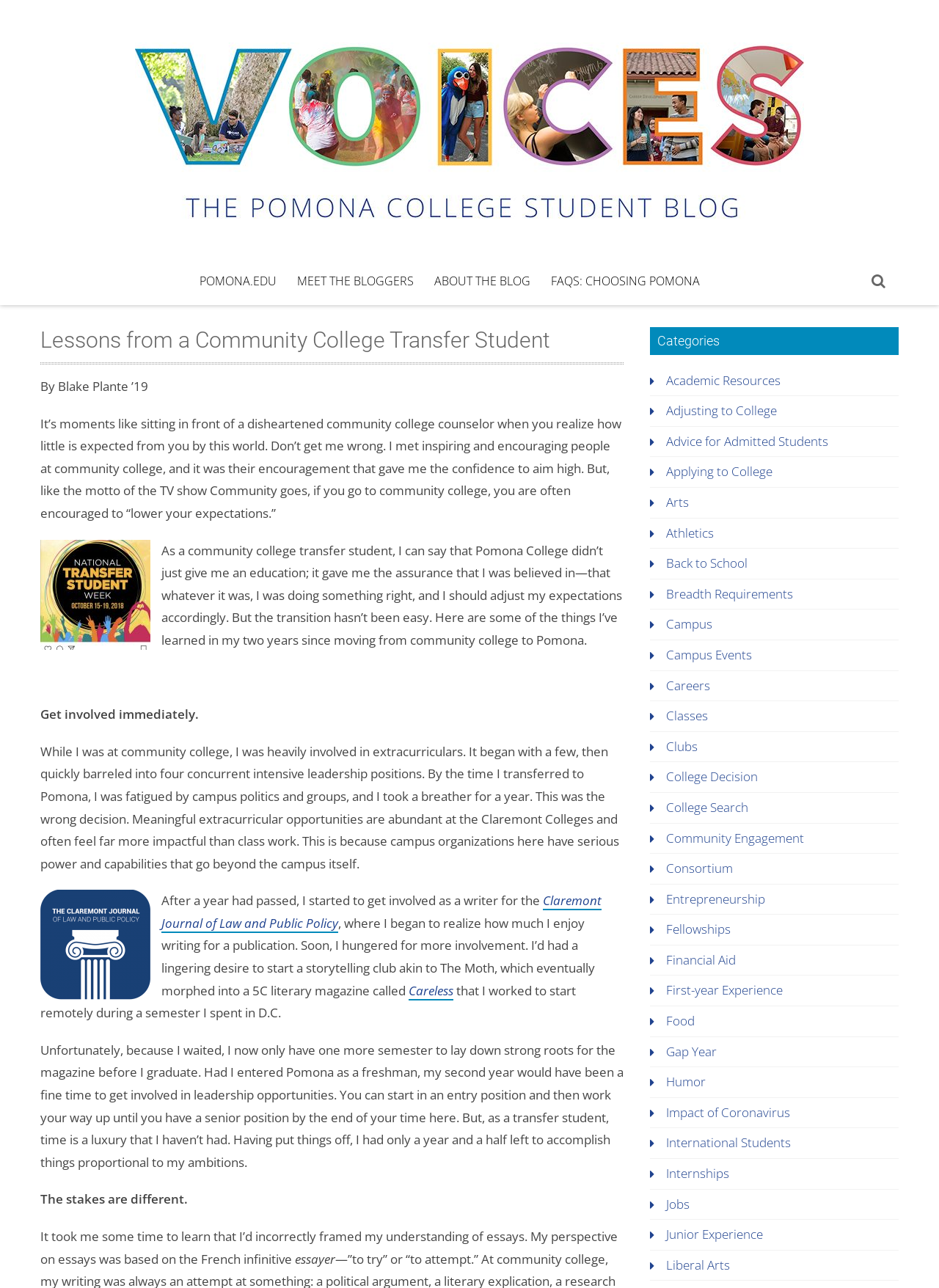Identify the bounding box coordinates of the area you need to click to perform the following instruction: "Learn more about the 'Careless' literary magazine".

[0.435, 0.762, 0.483, 0.777]